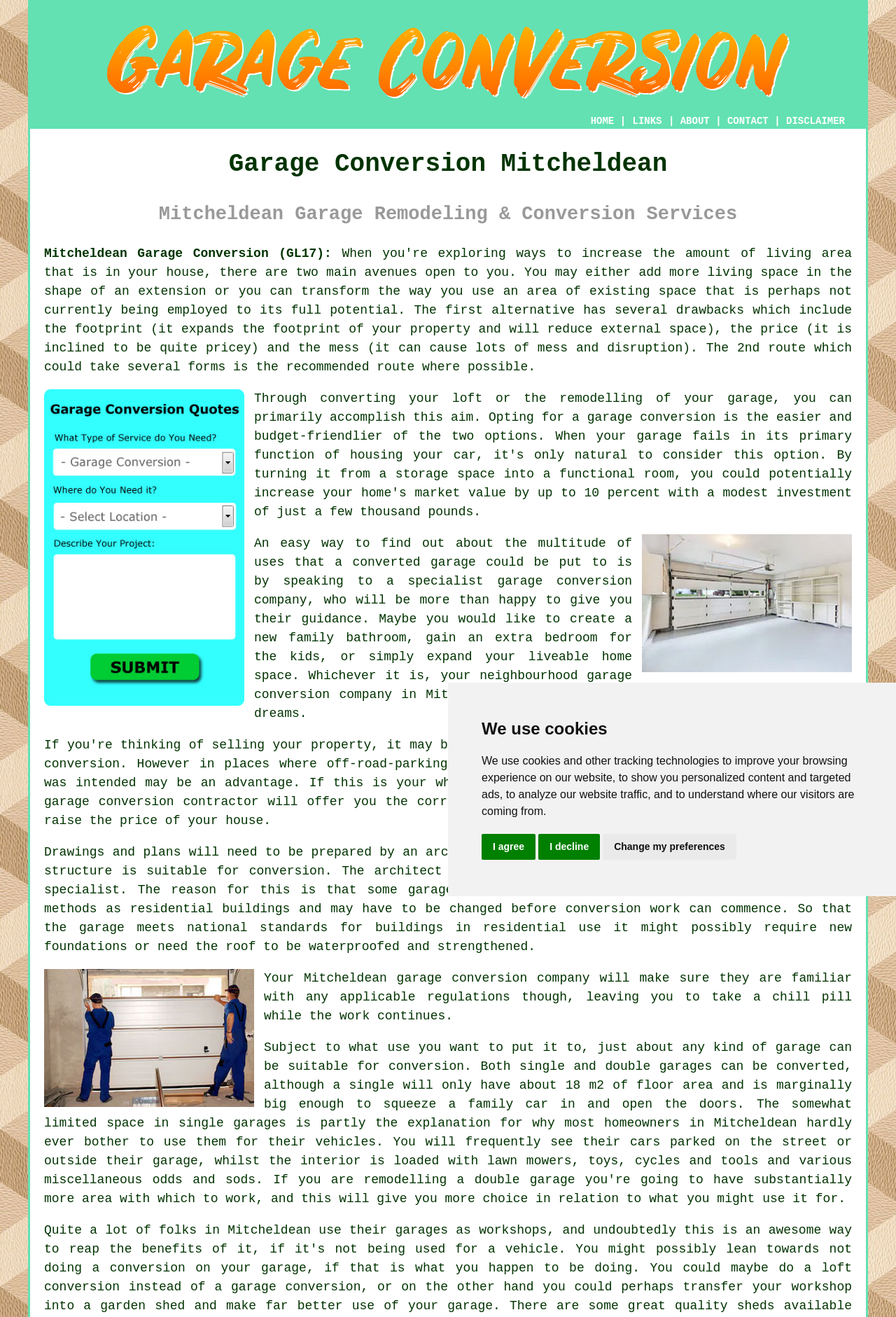Pinpoint the bounding box coordinates of the element you need to click to execute the following instruction: "Click on the link to Facebook". The bounding box should be represented by four float numbers between 0 and 1, in the format [left, top, right, bottom].

None